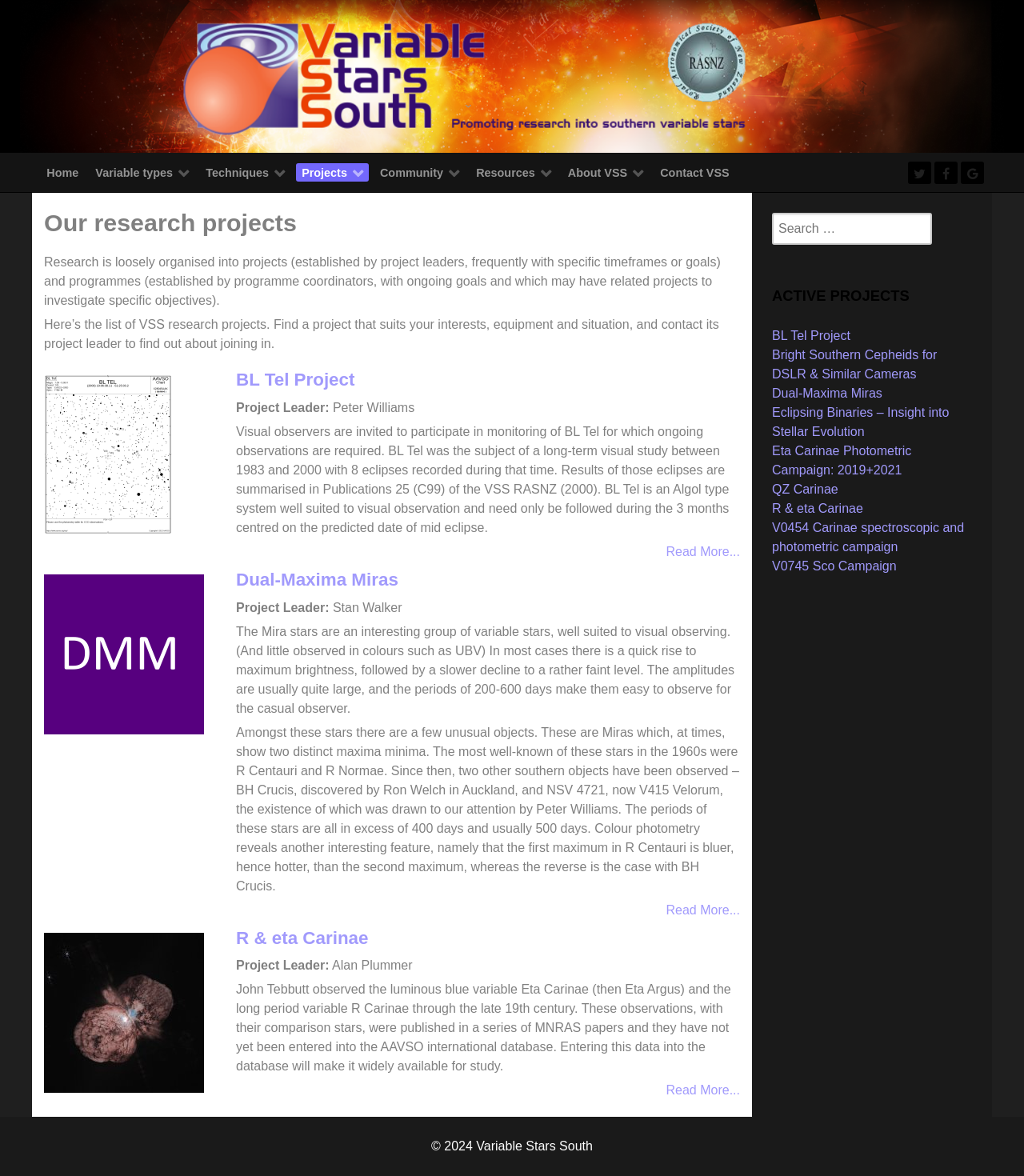Carefully examine the image and provide an in-depth answer to the question: What type of stars are discussed in the Dual-Maxima Miras project?

The Dual-Maxima Miras project is described as a project that focuses on Mira stars, which are a type of variable star. The project leader, Stan Walker, is mentioned, and the project description explains that Mira stars are well-suited to visual observing and have large amplitudes and periods of 200-600 days.